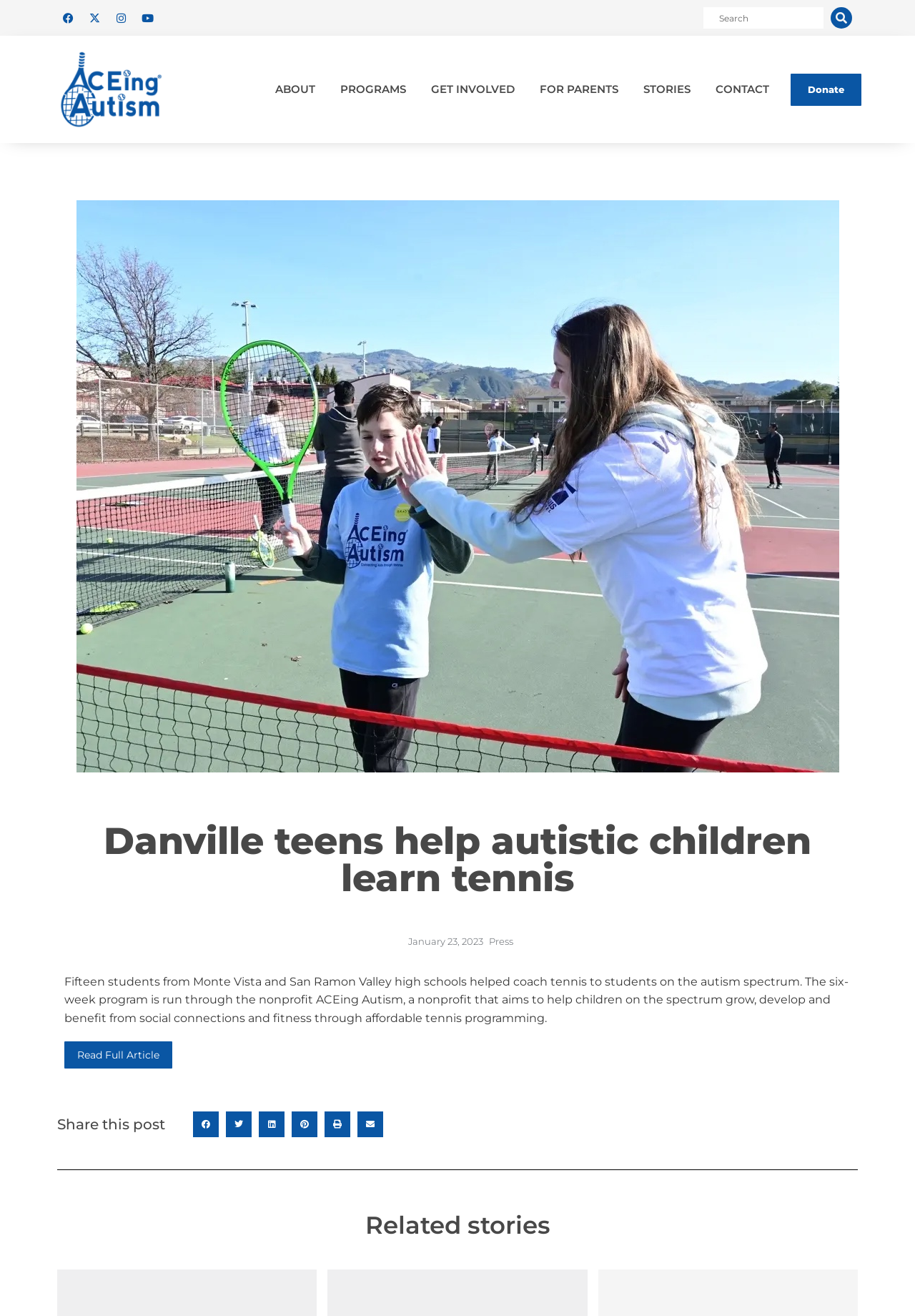What is the name of the nonprofit organization?
Using the image, elaborate on the answer with as much detail as possible.

The answer can be found in the StaticText element with the text 'Fifteen students from Monte Vista and San Ramon Valley high schools helped coach tennis to students on the autism spectrum. The six-week program is run through the nonprofit ACEing Autism, a nonprofit that aims to help children on the spectrum grow, develop and benefit from social connections and fitness through affordable tennis programming.'